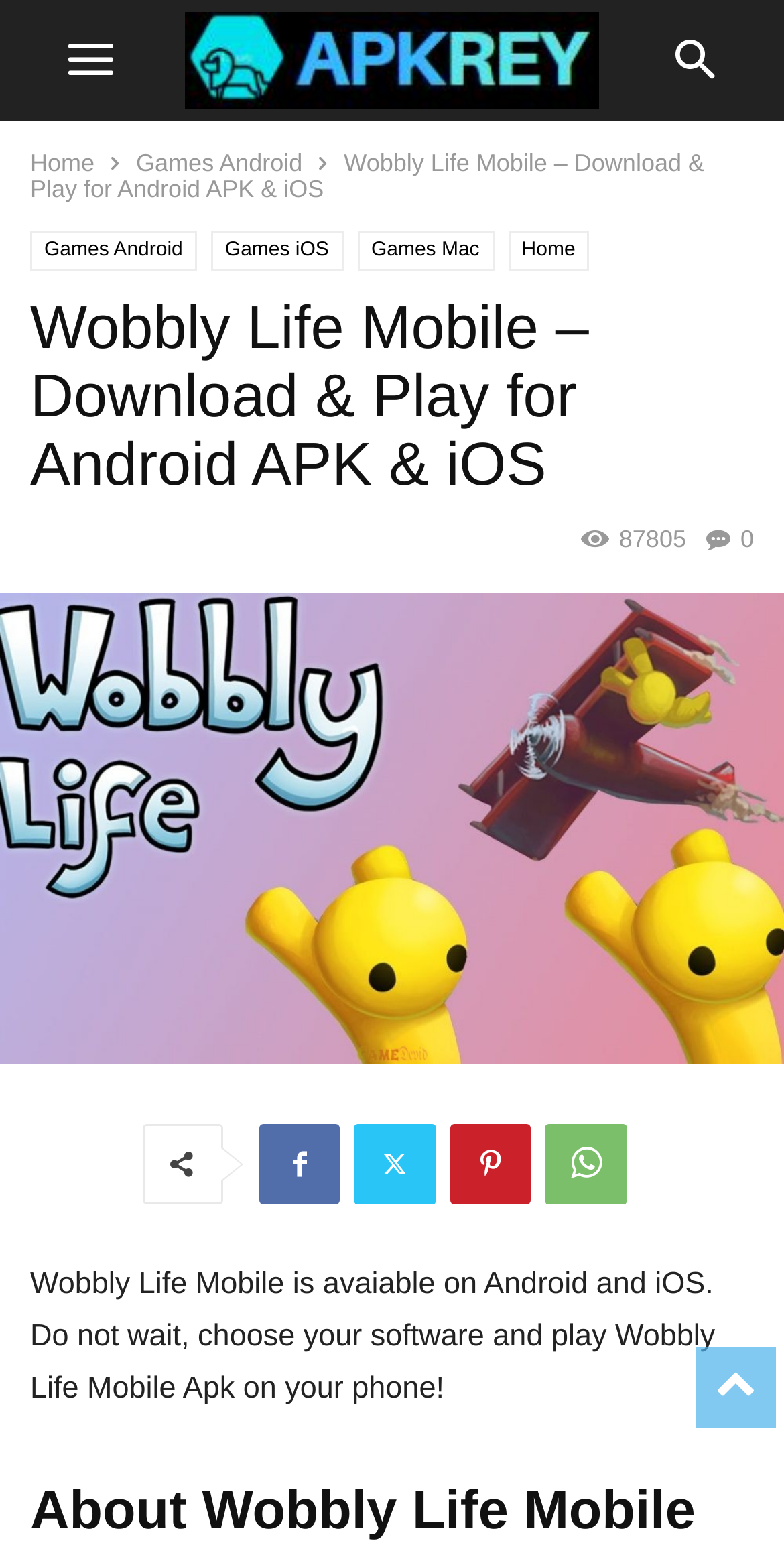Offer a thorough description of the webpage.

The webpage is about Wobbly Life Mobile, a game available on Android and iOS. At the top left corner, there is a navigation menu with links to "Home" and "Games Android". Below this menu, the title "Wobbly Life Mobile – Download & Play for Android APK & iOS" is prominently displayed. 

To the right of the title, there are additional links to "Games Android", "Games iOS", "Games Mac", and "Home" again. Below these links, there is a header section with the same title as the webpage, accompanied by a download counter showing "87805" and a social media icon.

The main content of the webpage is divided into two sections. On the left side, there is a large image of the game "Wobbly Life Mobile". On the right side, there is a call-to-action text that reads "Wobbly Life Mobile is avaiable on Android and iOS. Do not wait, choose your software and play Wobbly Life Mobile Apk on your phone!" Below this text, there are four social media icons.

At the bottom of the page, there is a heading that says "About Wobbly Life Mobile", which likely leads to more information about the game.